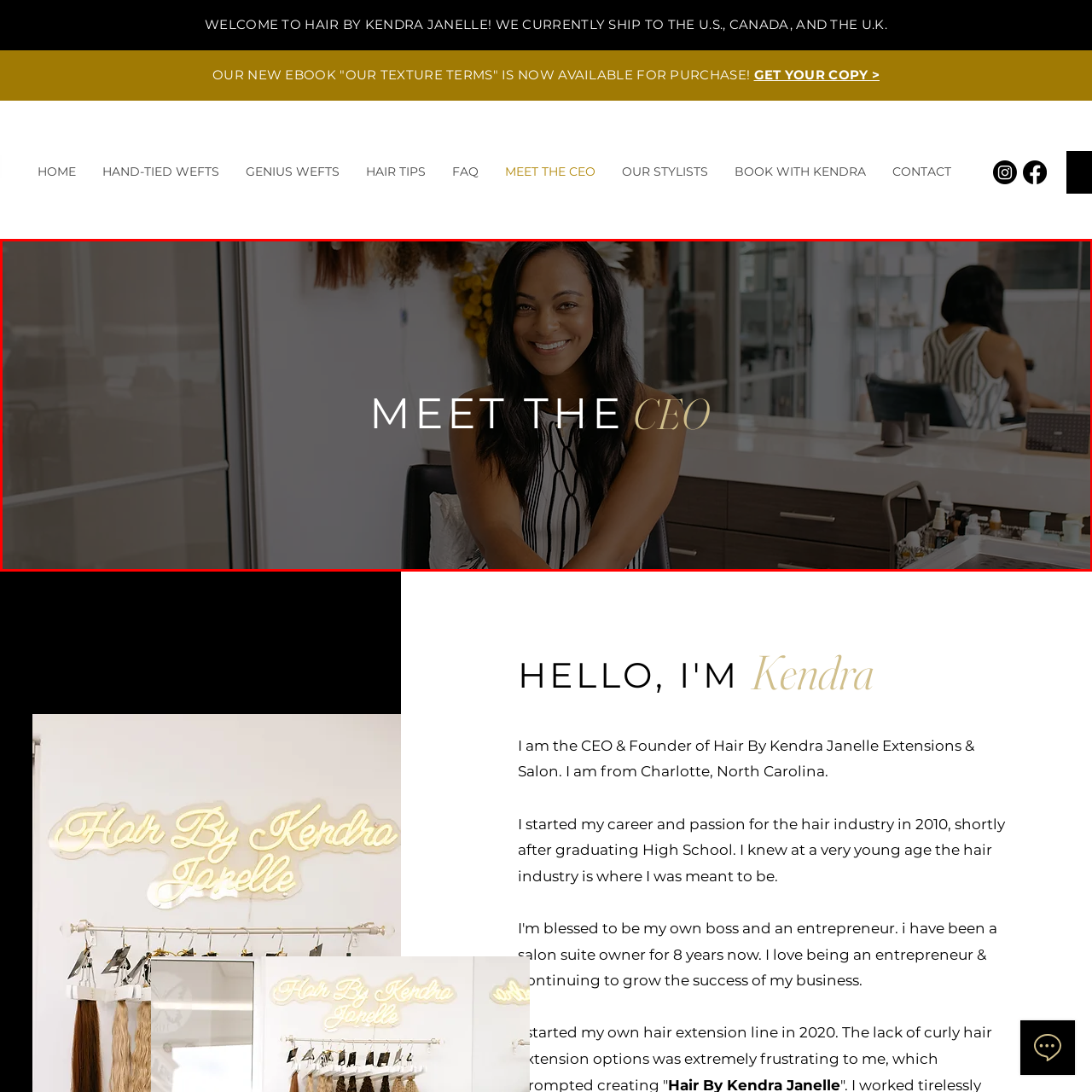Take a close look at the image outlined by the red bounding box and give a detailed response to the subsequent question, with information derived from the image: What kind of atmosphere does the salon have?

The background of the image showcases elements of a modern salon, emphasizing the sophisticated and chic atmosphere of the space, as described in the caption.